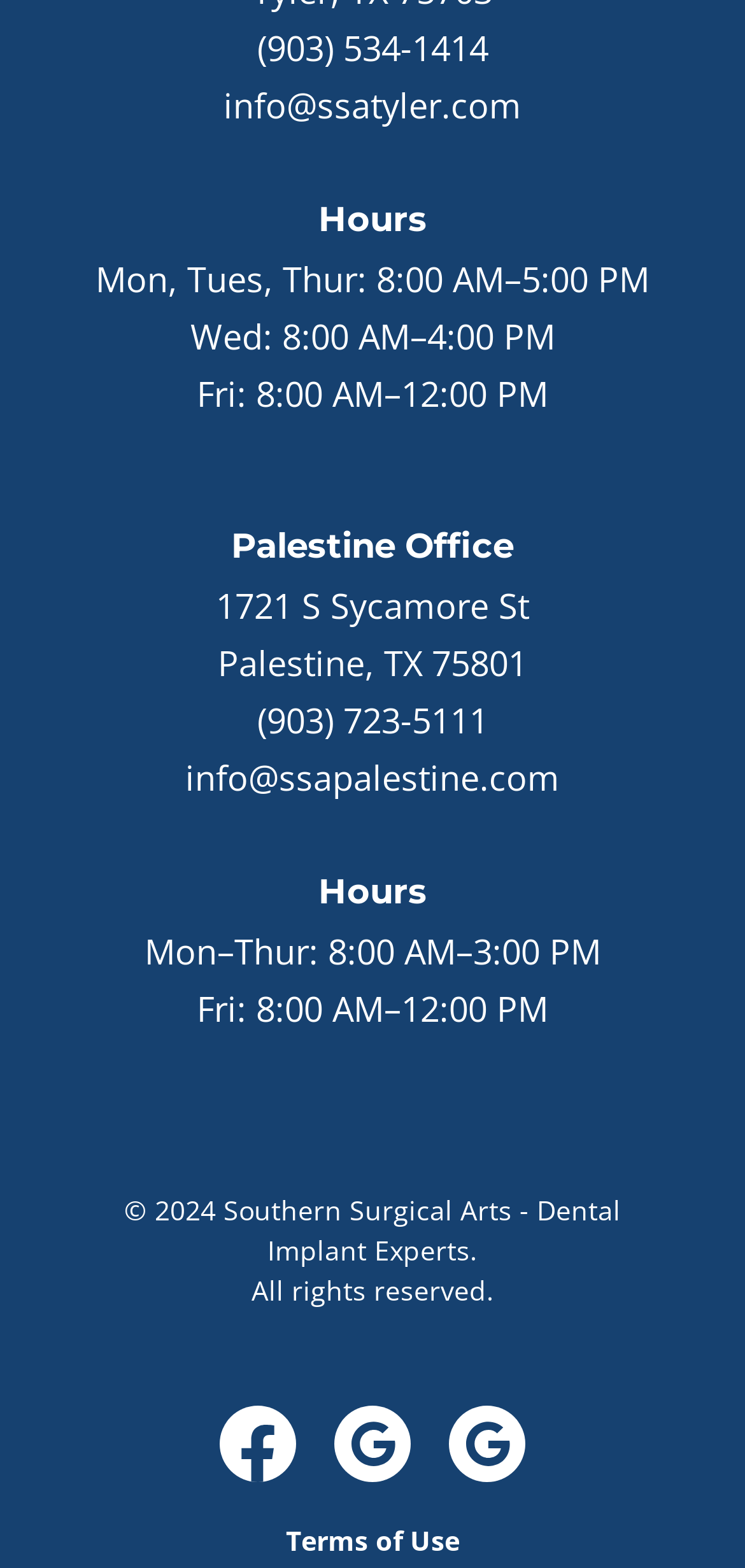What is the phone number of the Palestine Office?
Answer the question in as much detail as possible.

I found the phone number by looking at the section of the webpage that describes the Palestine Office, which is located below the 'Hours' heading. The phone number is listed as a link with the text '(903) 723-5111'.